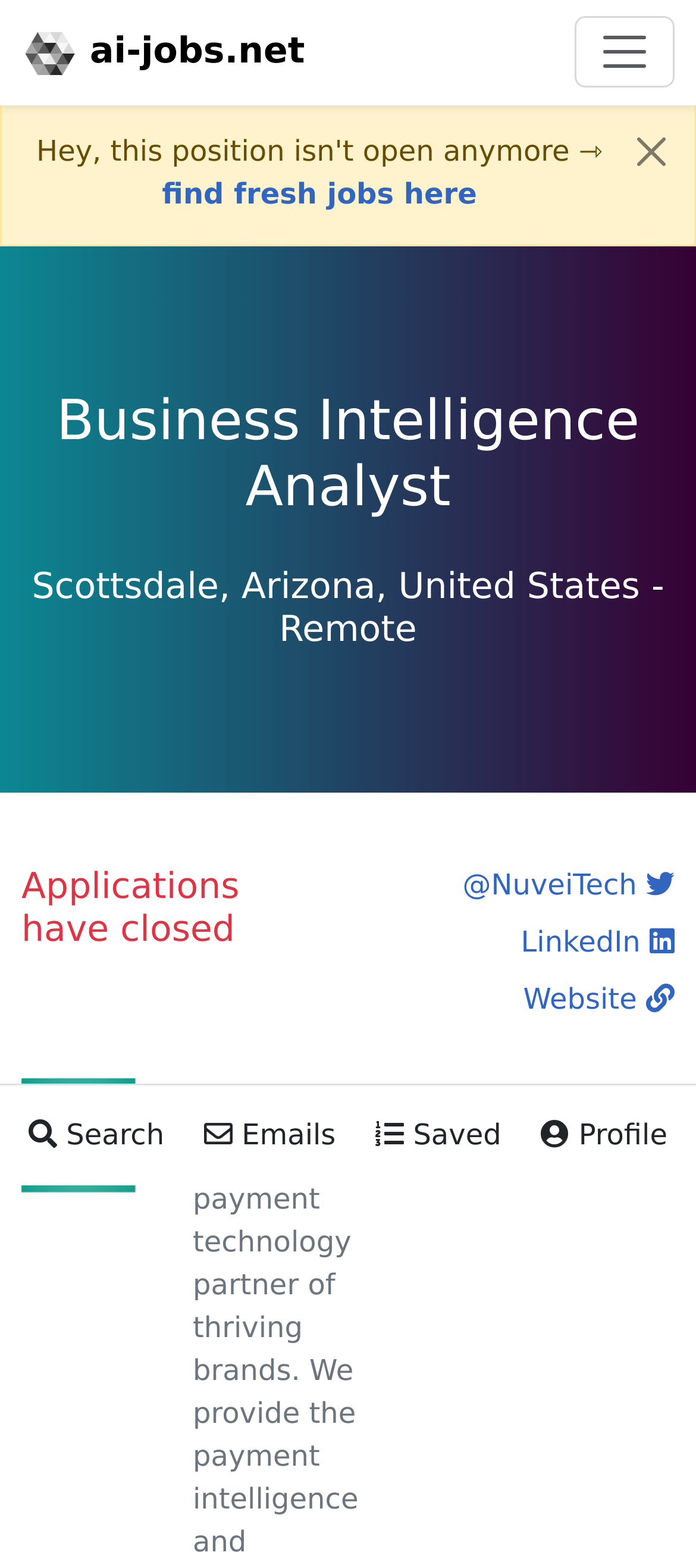What is the location of the job?
Look at the image and respond with a single word or a short phrase.

Scottsdale, Arizona, United States - Remote